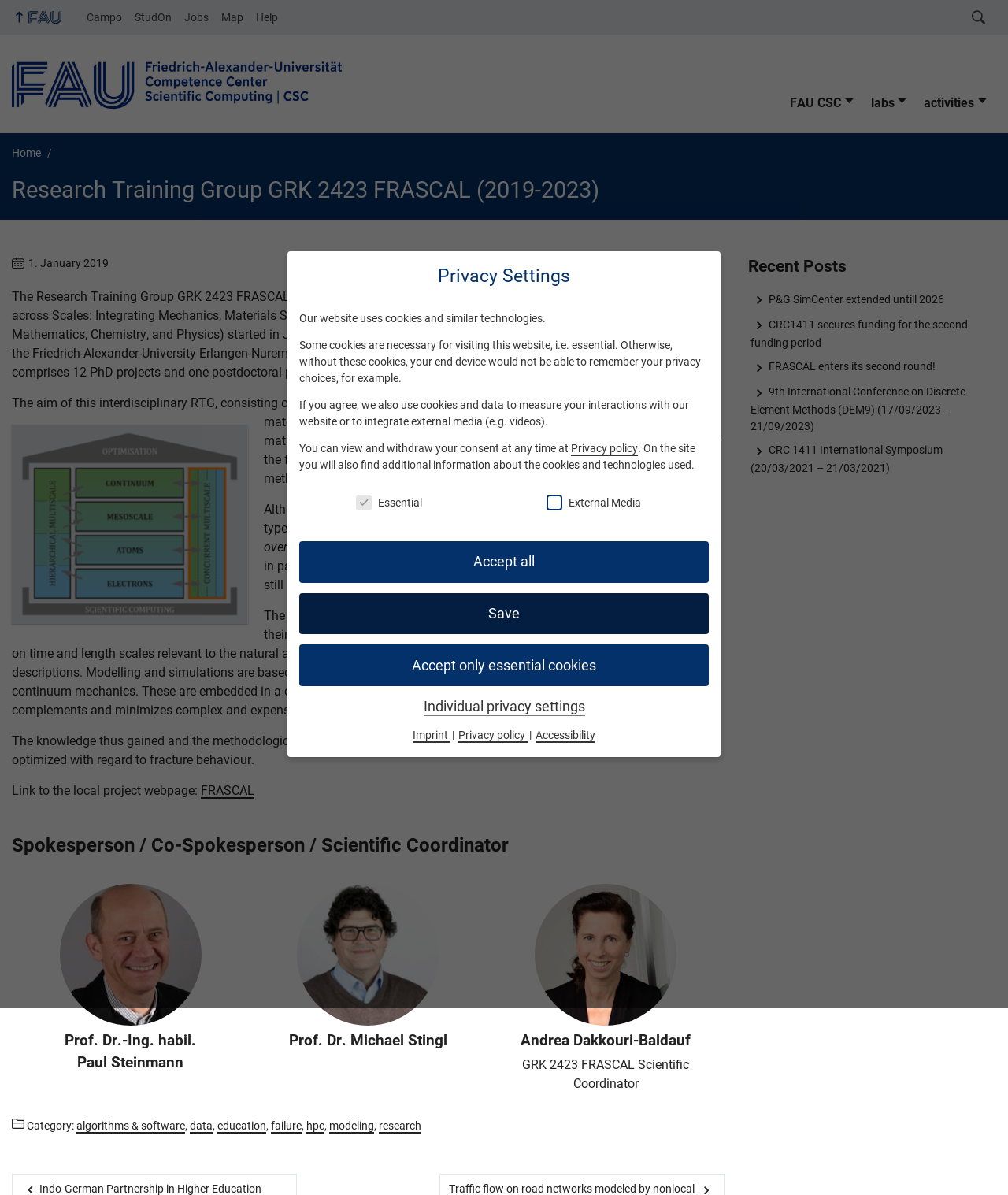What is the main heading of this webpage? Please extract and provide it.

Research Training Group GRK 2423 FRASCAL (2019-2023)